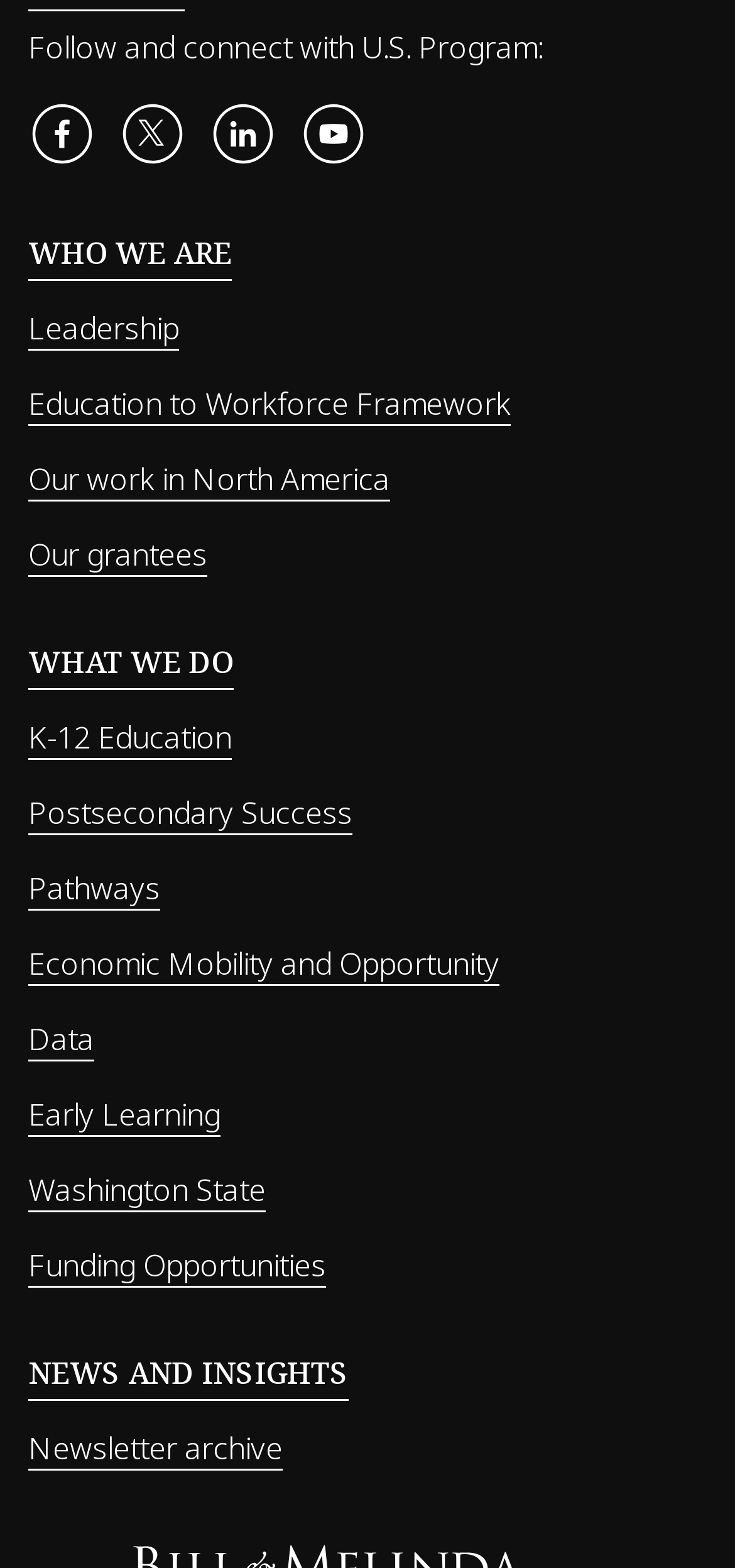How many links are in the 'WHO WE ARE' section? Observe the screenshot and provide a one-word or short phrase answer.

4